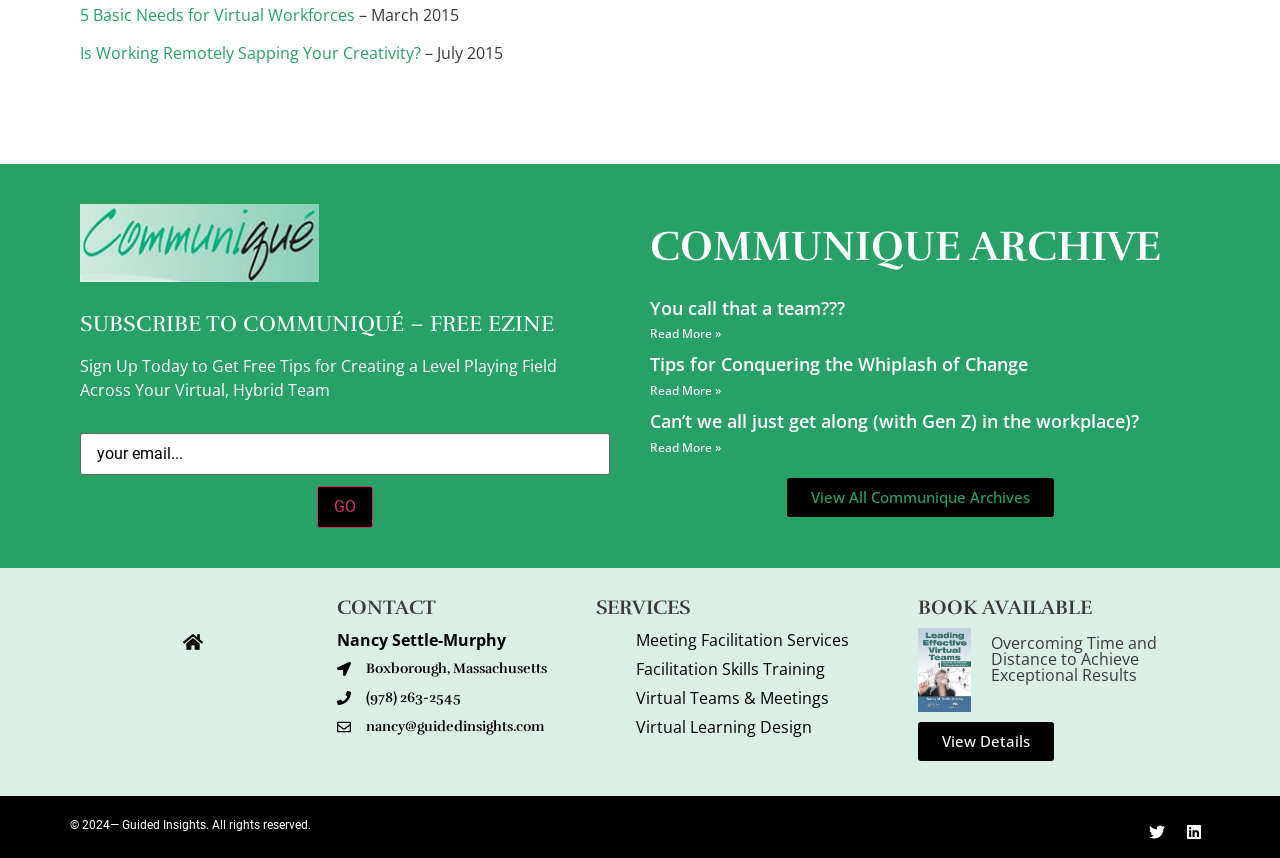Identify the bounding box coordinates of the region I need to click to complete this instruction: "Read more about You call that a team???".

[0.508, 0.379, 0.563, 0.399]